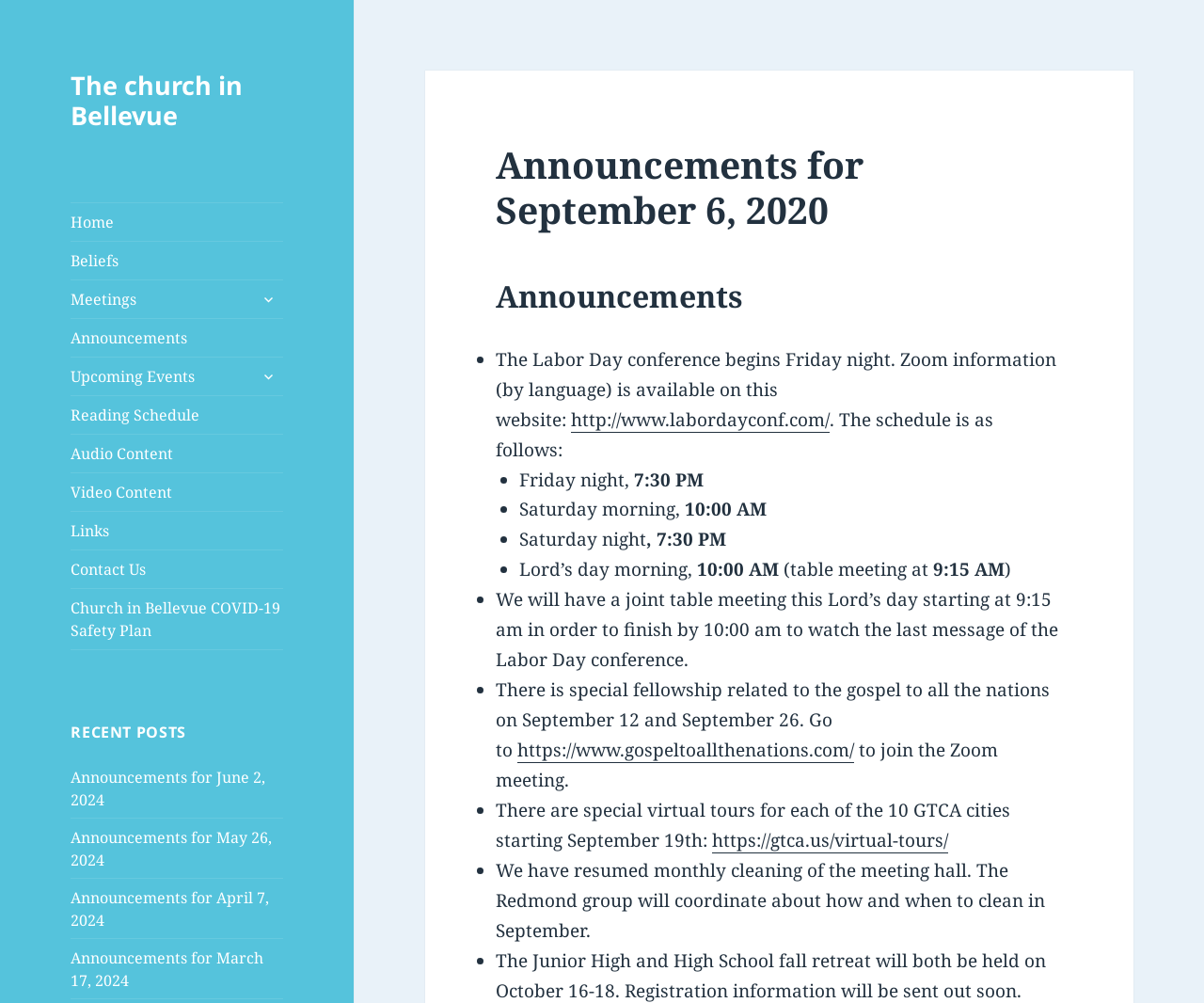Create a detailed summary of the webpage's content and design.

The webpage is about announcements for September 6, 2020, from The Church in Bellevue. At the top, there are several links to different sections of the website, including Home, Beliefs, Meetings, Announcements, Upcoming Events, Reading Schedule, Audio Content, Video Content, Links, and Contact Us. 

Below the links, there is a heading "RECENT POSTS" followed by a list of links to recent announcements, including Announcements for June 2, 2024, Announcements for May 26, 2024, and others.

The main content of the page is an announcement for September 6, 2020, which includes several bullet points. The first bullet point announces the Labor Day conference, which begins on Friday night, and provides a link to the conference website. The schedule for the conference is also provided, including Friday night, Saturday morning, Saturday night, and Lord's day morning.

The other bullet points provide information about a joint table meeting on Lord's day, special fellowship related to the gospel to all nations on September 12 and September 26, virtual tours for each of the 10 GTCA cities starting September 19th, and the resumption of monthly cleaning of the meeting hall.